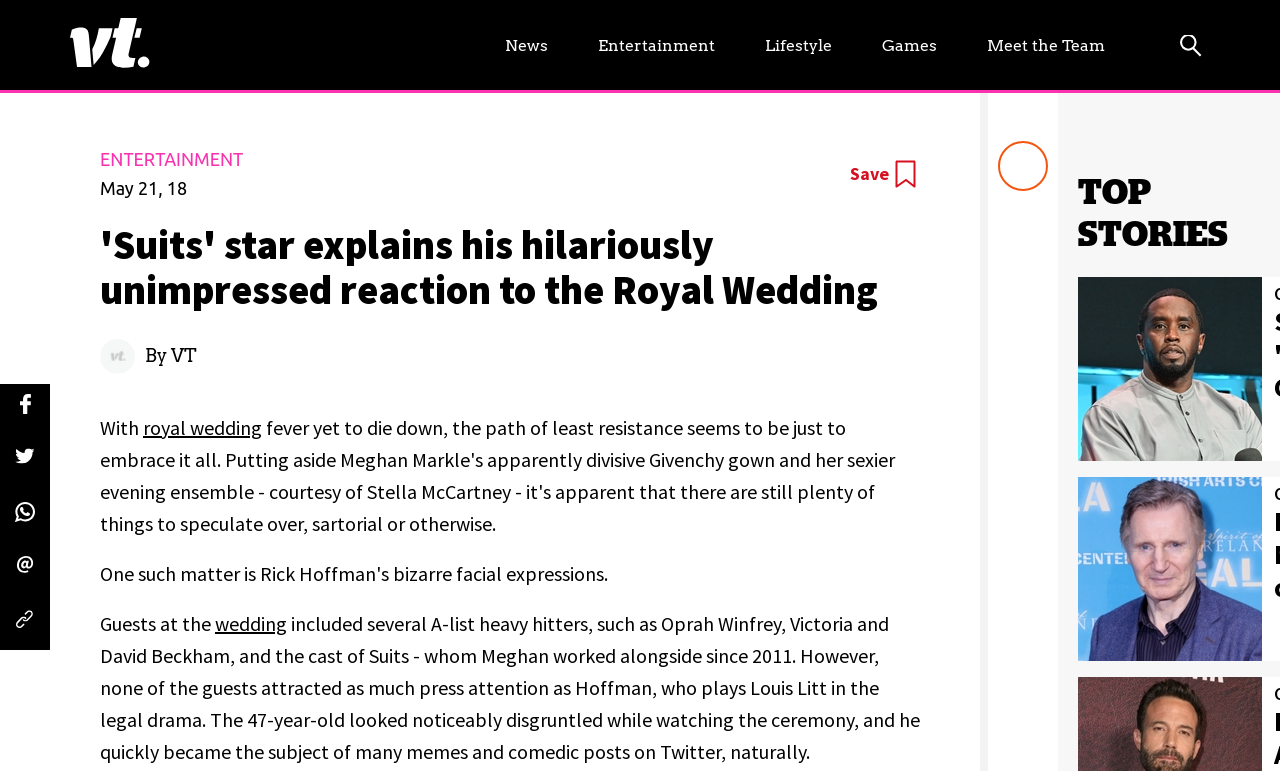Identify the coordinates of the bounding box for the element described below: "World". Return the coordinates as four float numbers between 0 and 1: [left, top, right, bottom].

[0.207, 0.154, 0.402, 0.179]